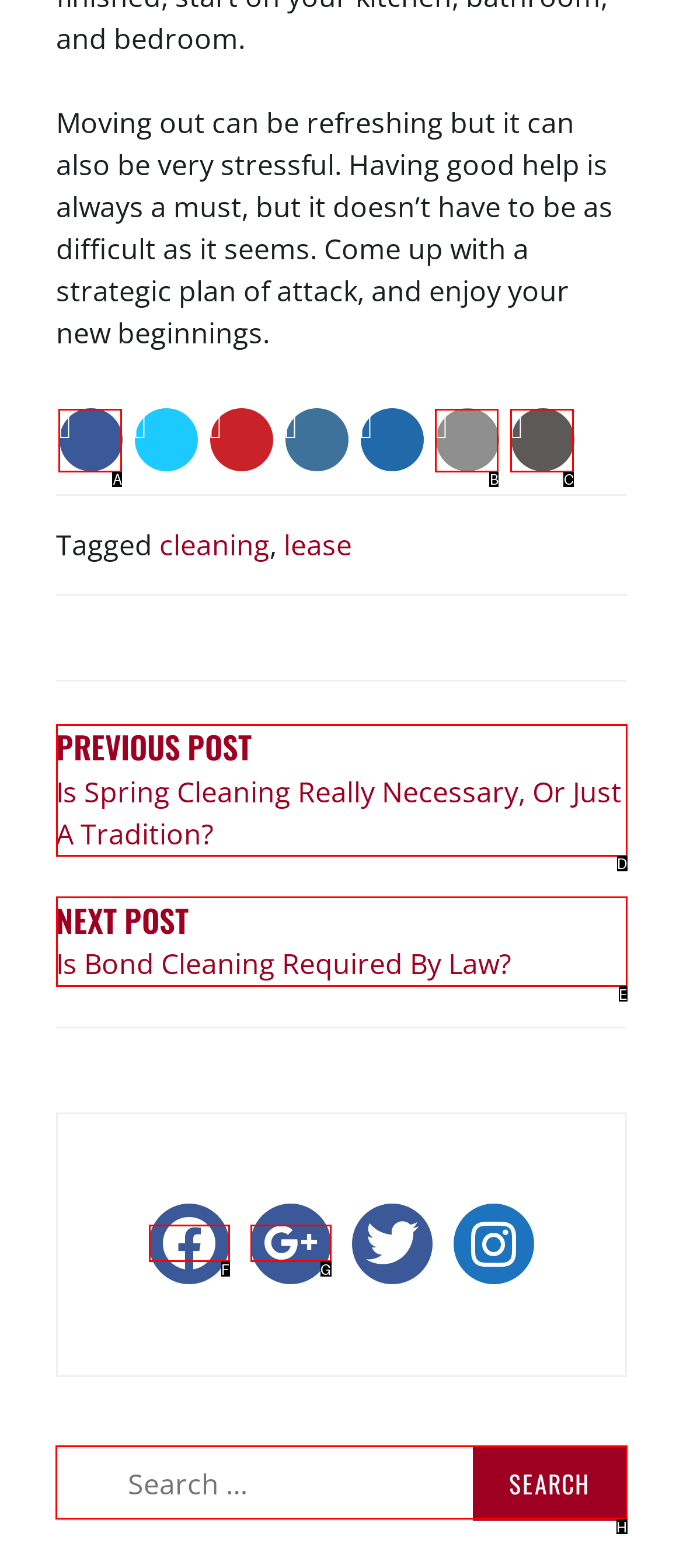Given the task: Search for posts, indicate which boxed UI element should be clicked. Provide your answer using the letter associated with the correct choice.

H